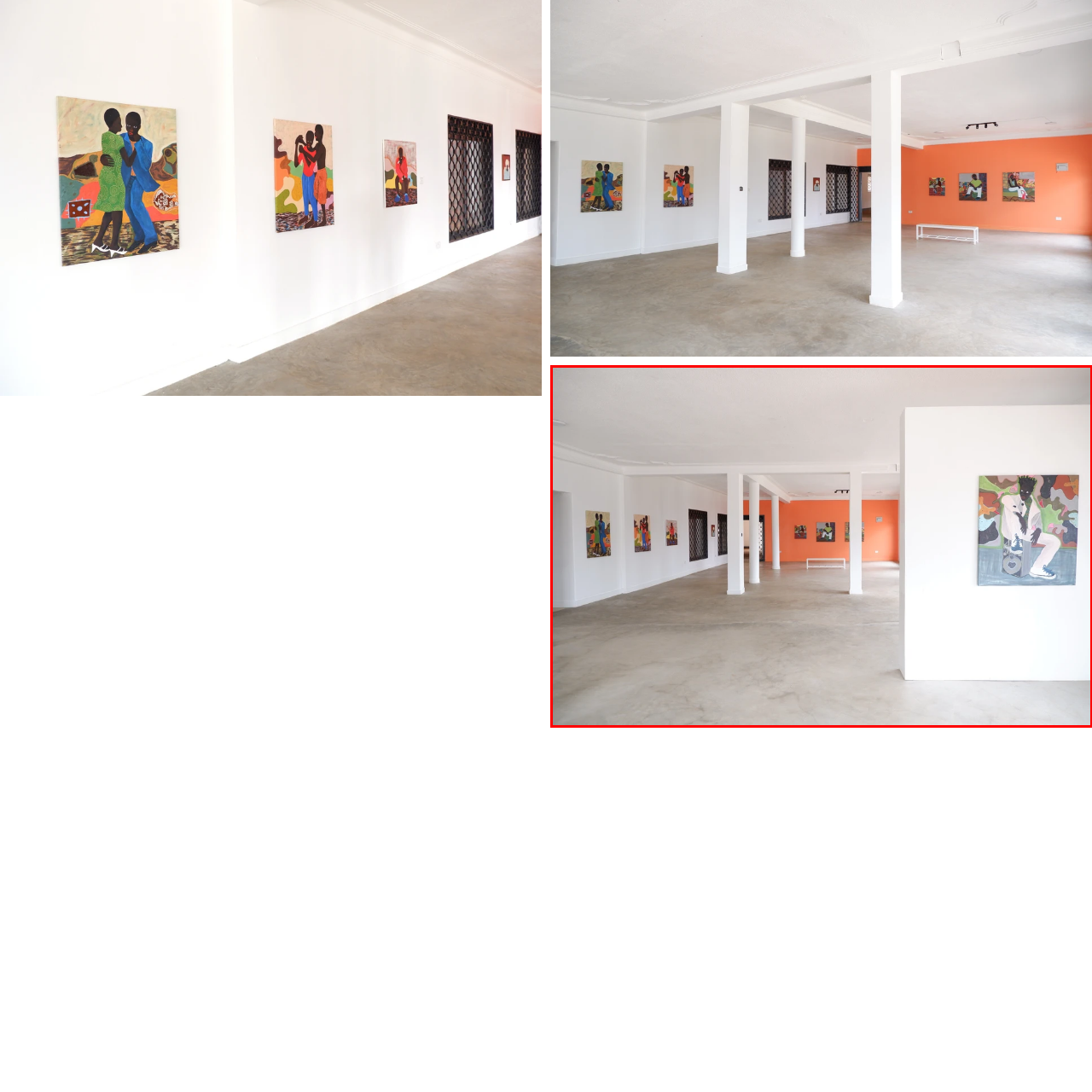Observe the content inside the red rectangle, What is the material of the flooring in the gallery? 
Give your answer in just one word or phrase.

Concrete